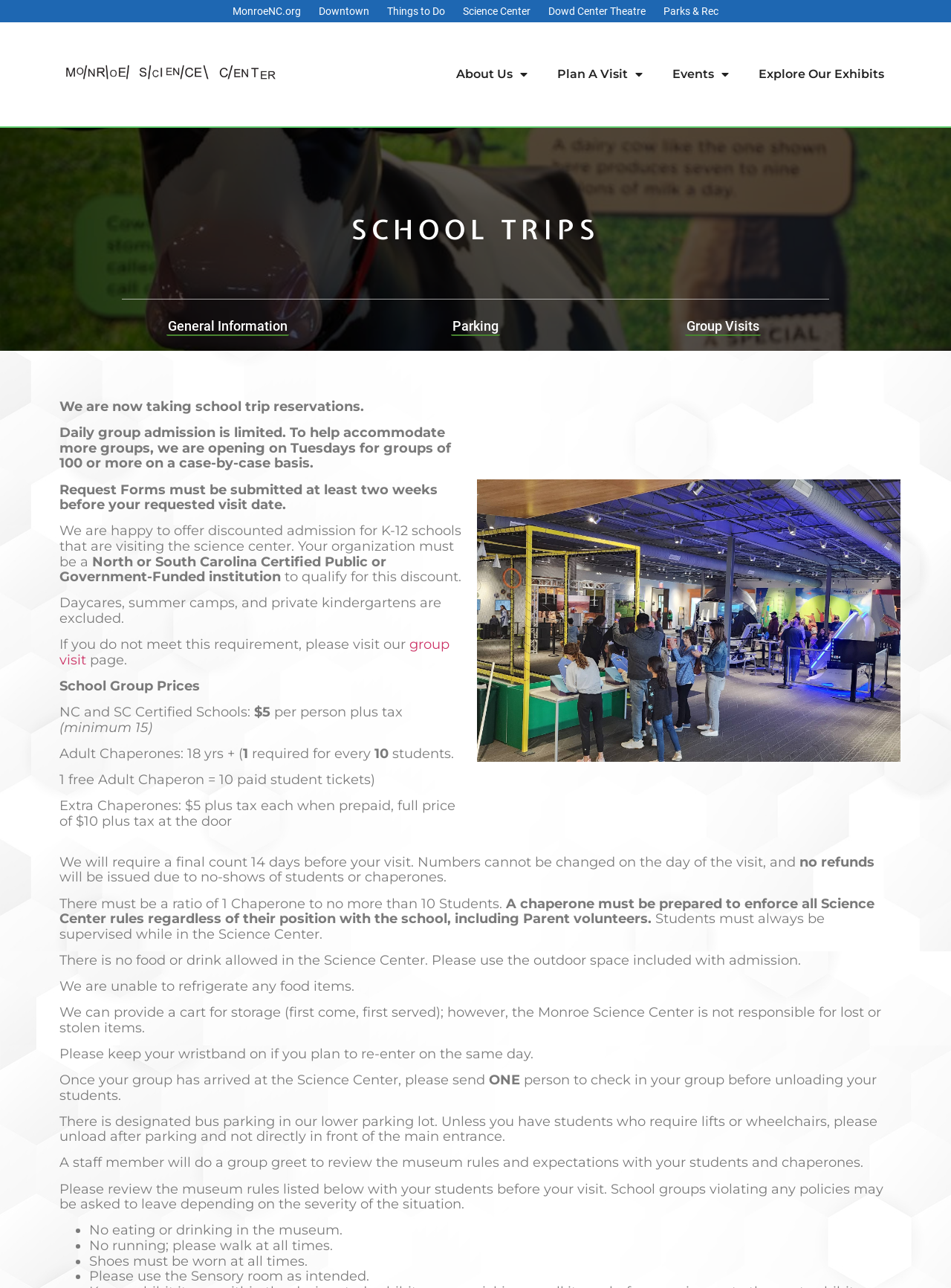Please determine the bounding box of the UI element that matches this description: group visit. The coordinates should be given as (top-left x, top-left y, bottom-right x, bottom-right y), with all values between 0 and 1.

[0.062, 0.494, 0.473, 0.519]